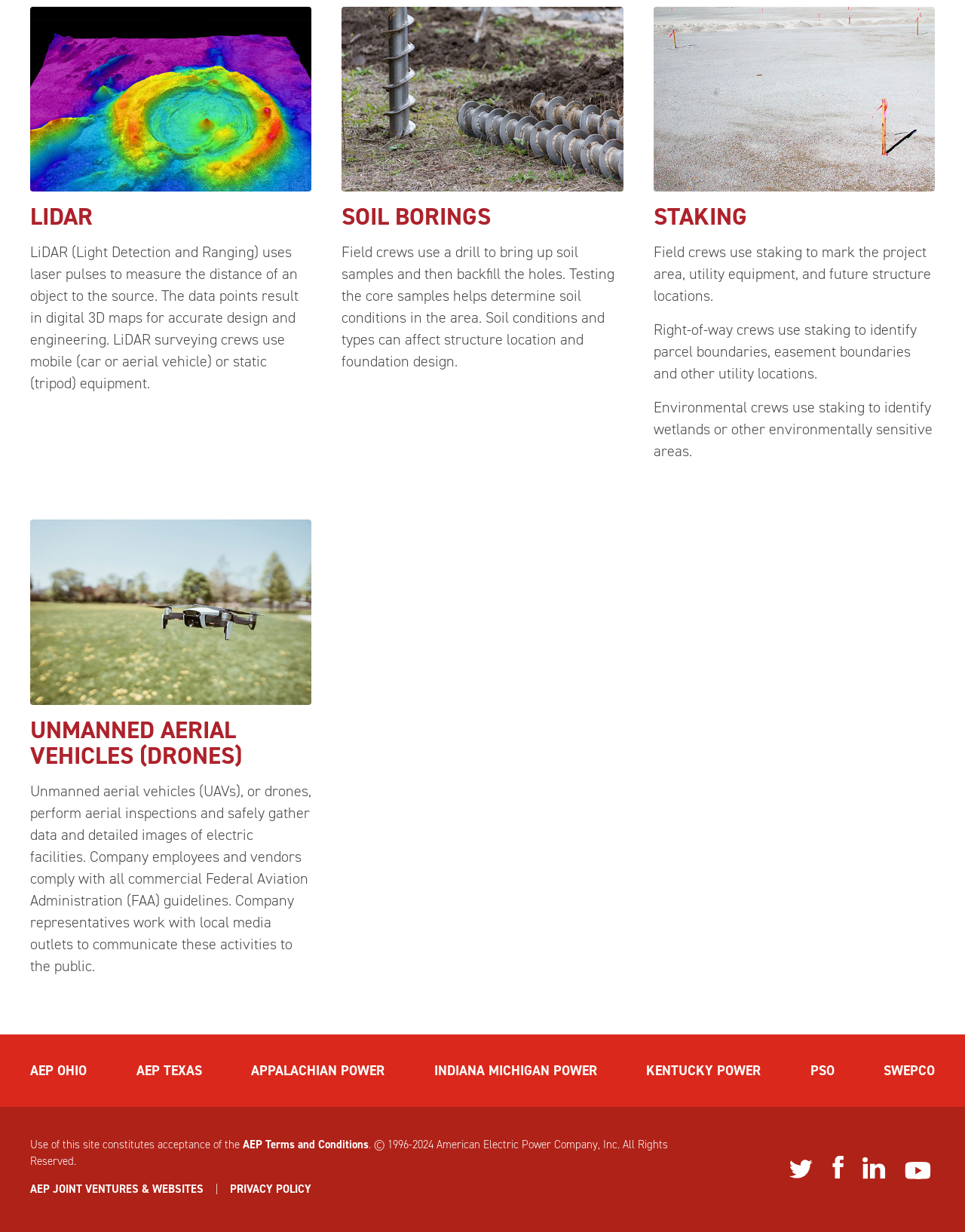Please determine the bounding box coordinates for the UI element described here. Use the format (top-left x, top-left y, bottom-right x, bottom-right y) with values bounded between 0 and 1: background check API

None